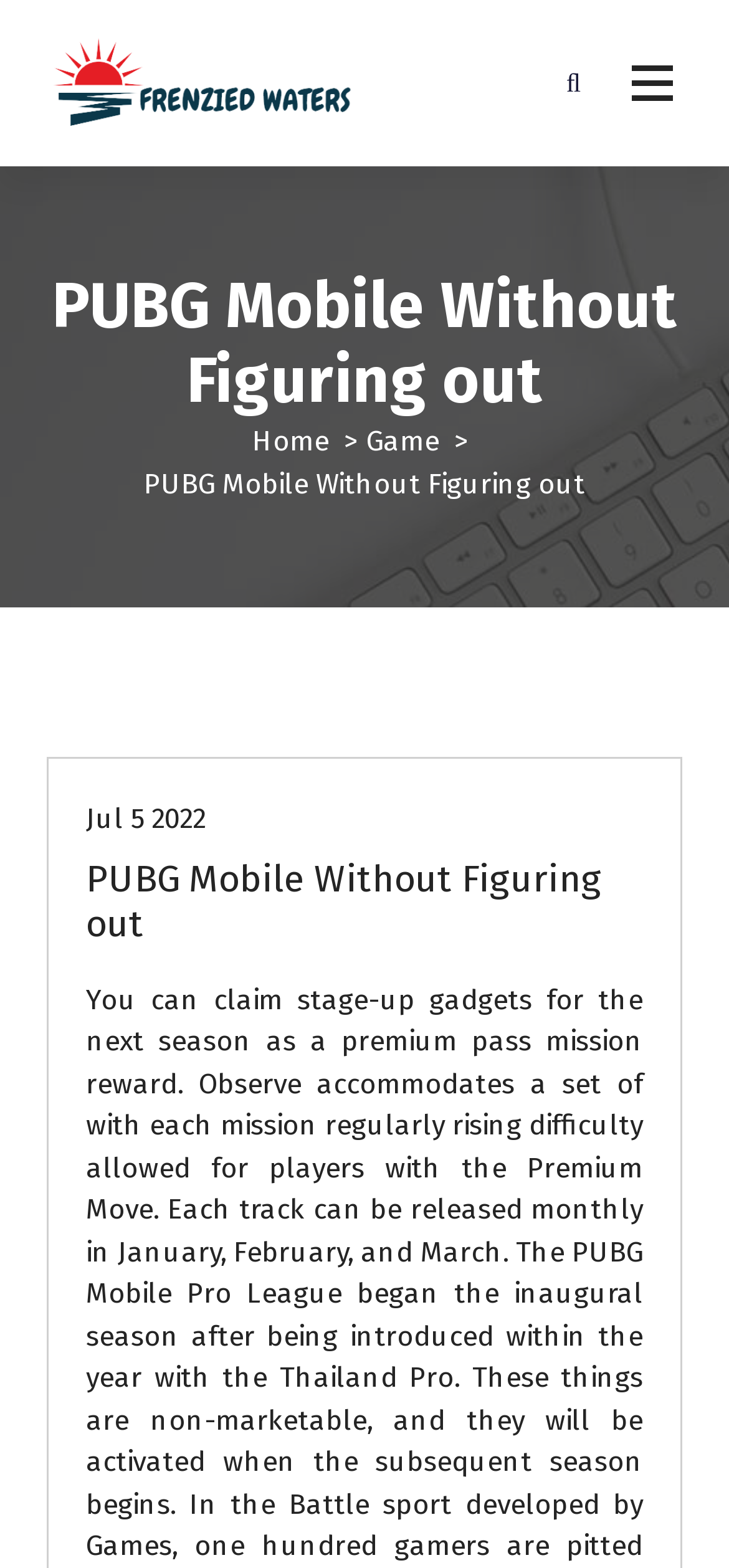Given the element description Jul 5 2022, specify the bounding box coordinates of the corresponding UI element in the format (top-left x, top-left y, bottom-right x, bottom-right y). All values must be between 0 and 1.

[0.118, 0.511, 0.282, 0.533]